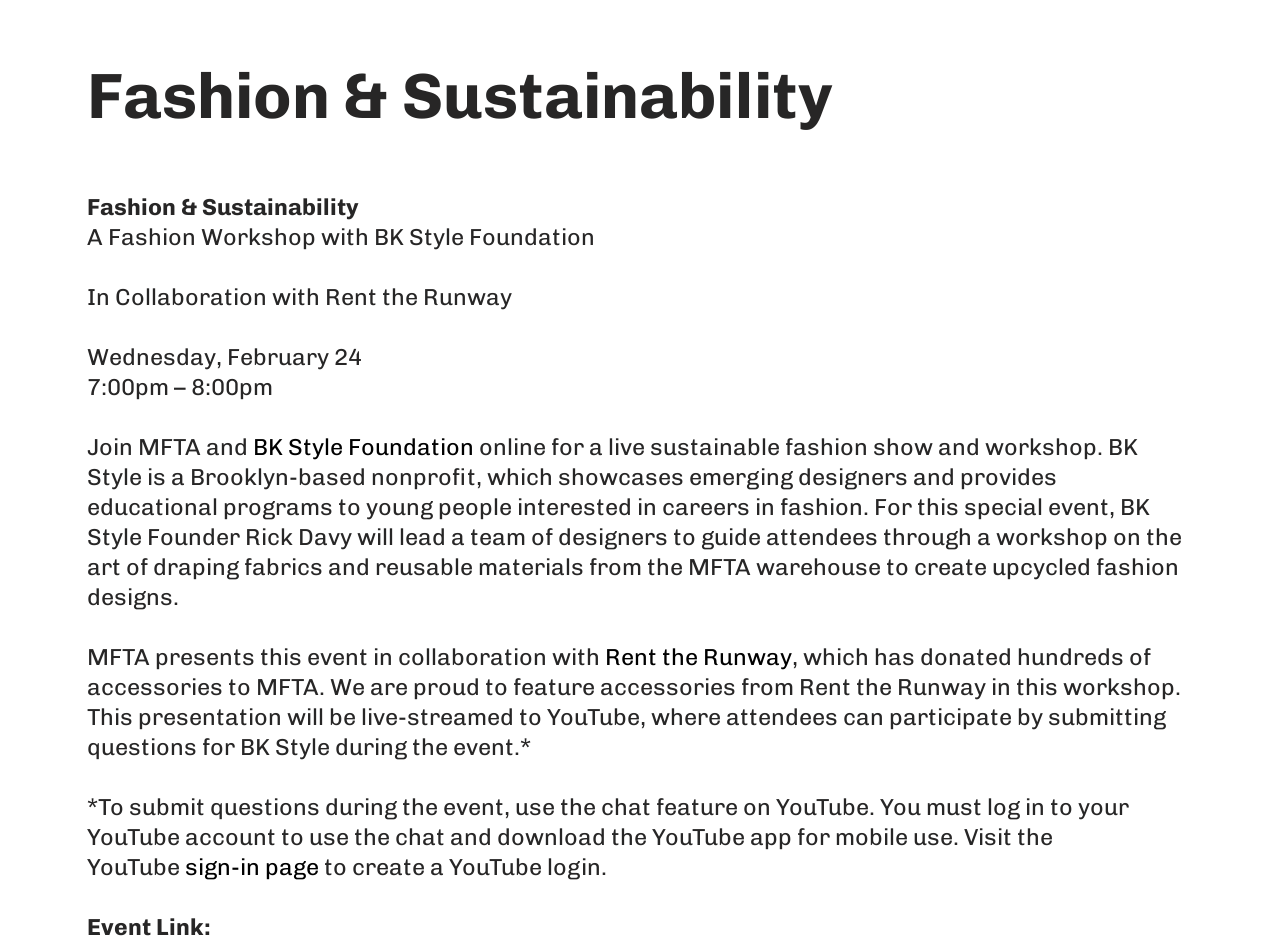Respond with a single word or phrase to the following question:
What is the date of the sustainable fashion show and workshop?

Wednesday, February 24